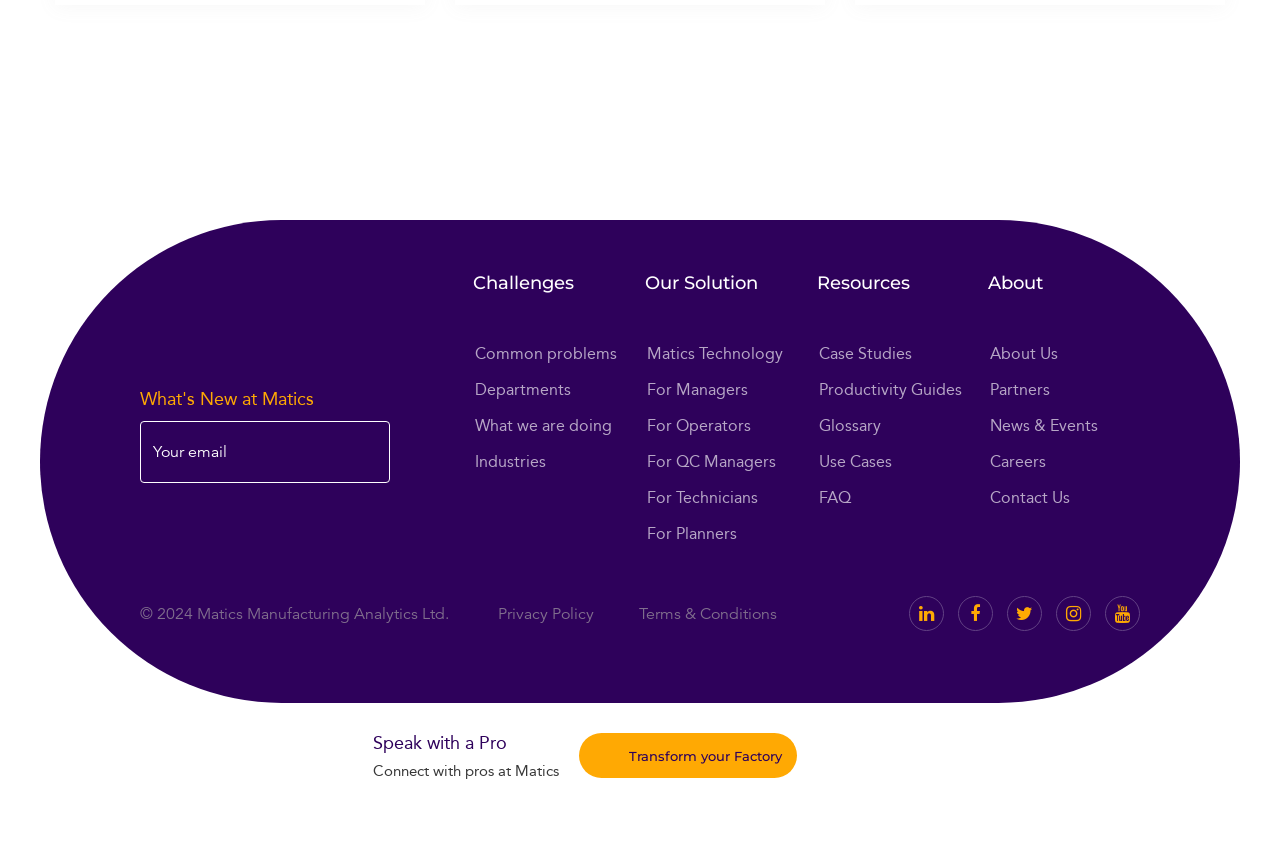Identify the bounding box coordinates for the UI element described by the following text: "Industries". Provide the coordinates as four float numbers between 0 and 1, in the format [left, top, right, bottom].

[0.371, 0.525, 0.495, 0.546]